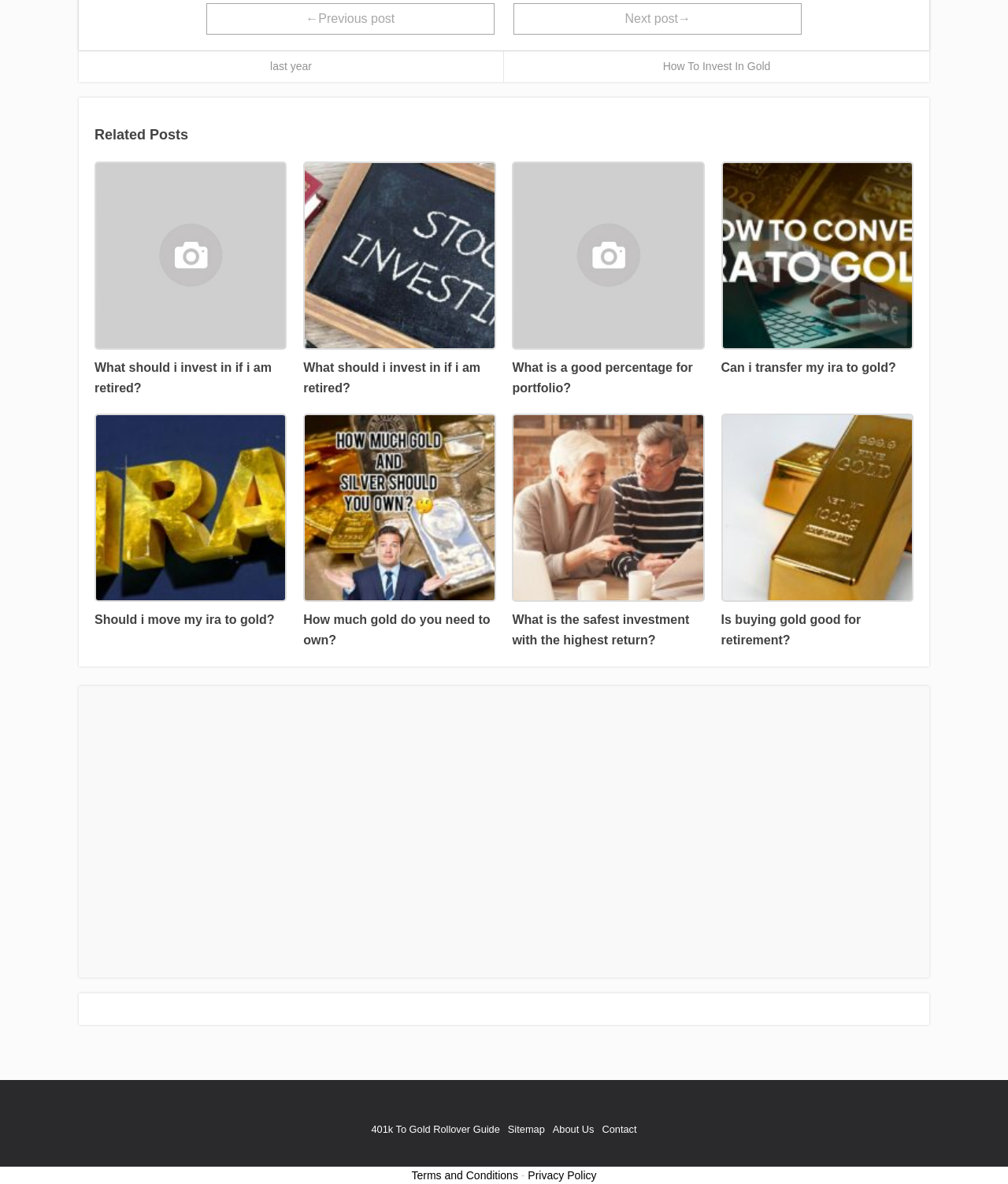Find the bounding box coordinates of the area that needs to be clicked in order to achieve the following instruction: "Click the 'GET YOUR FREE CONSULTATION' button". The coordinates should be specified as four float numbers between 0 and 1, i.e., [left, top, right, bottom].

None